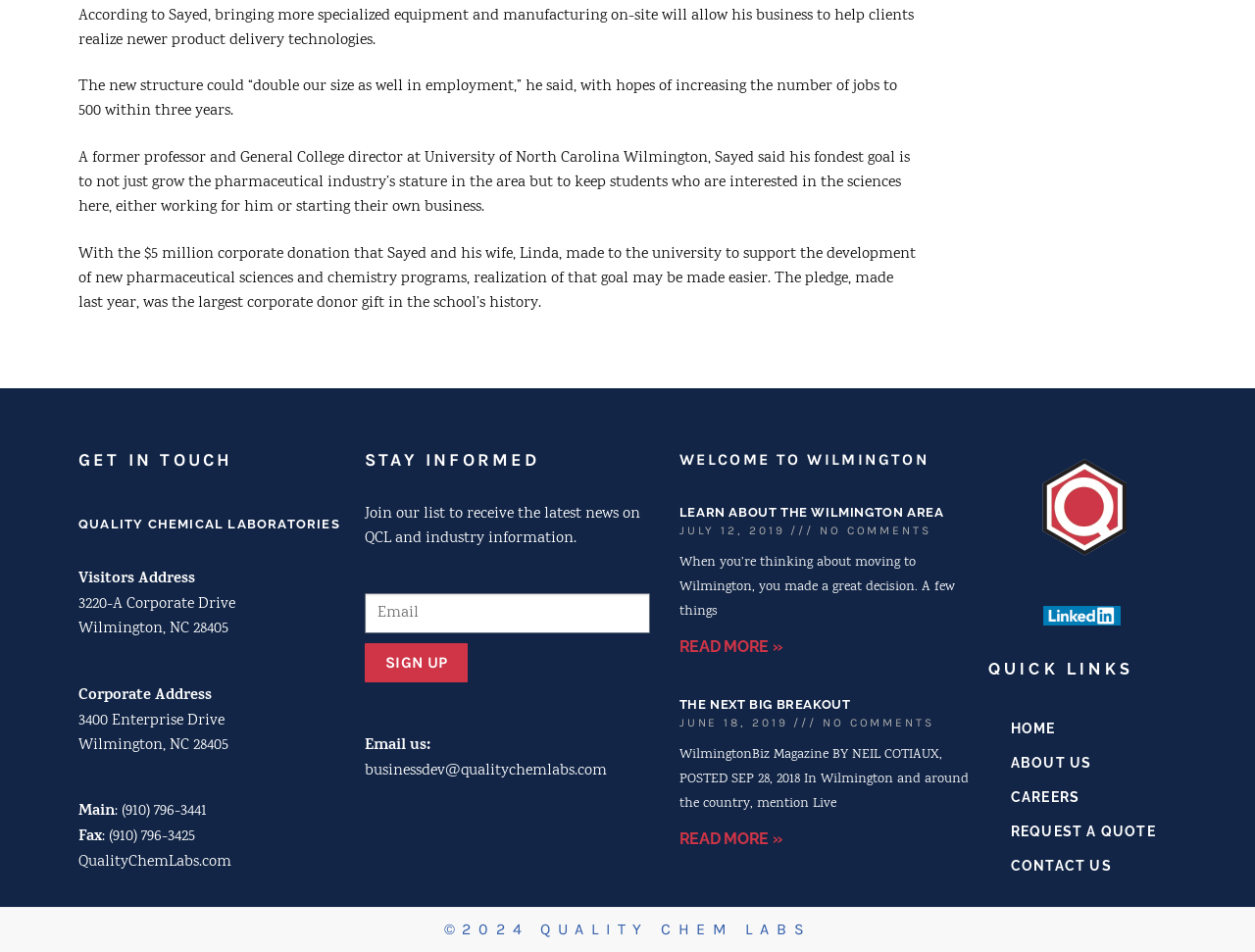Utilize the details in the image to give a detailed response to the question: What is the company's main address?

I found the company's main address by looking at the 'Visitors Address' section, which is located under the 'GET IN TOUCH' heading. The address is '3220-A Corporate Drive, Wilmington, NC 28405'.